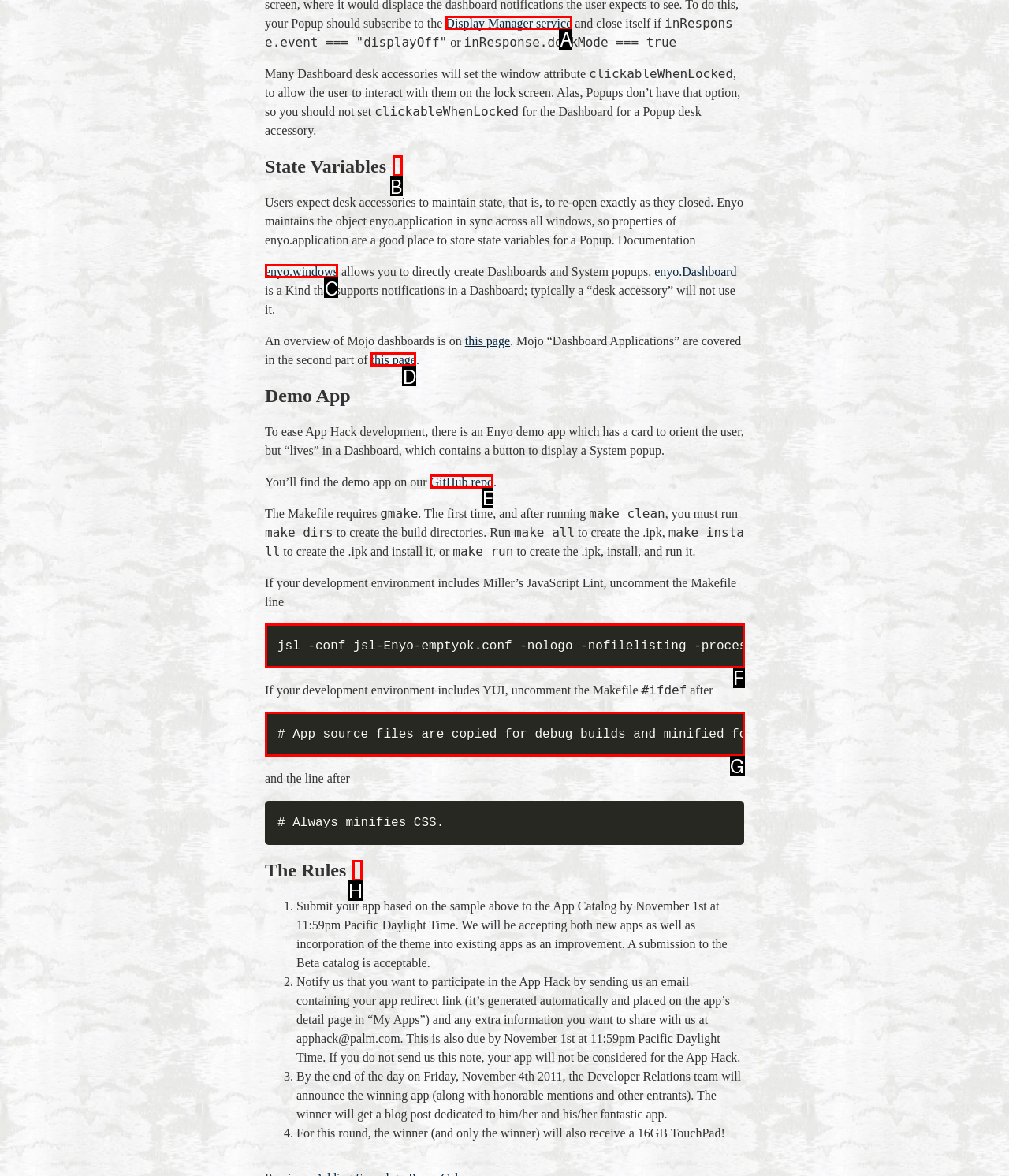Select the appropriate HTML element to click on to finish the task: Click the 'Display Manager service' link.
Answer with the letter corresponding to the selected option.

A